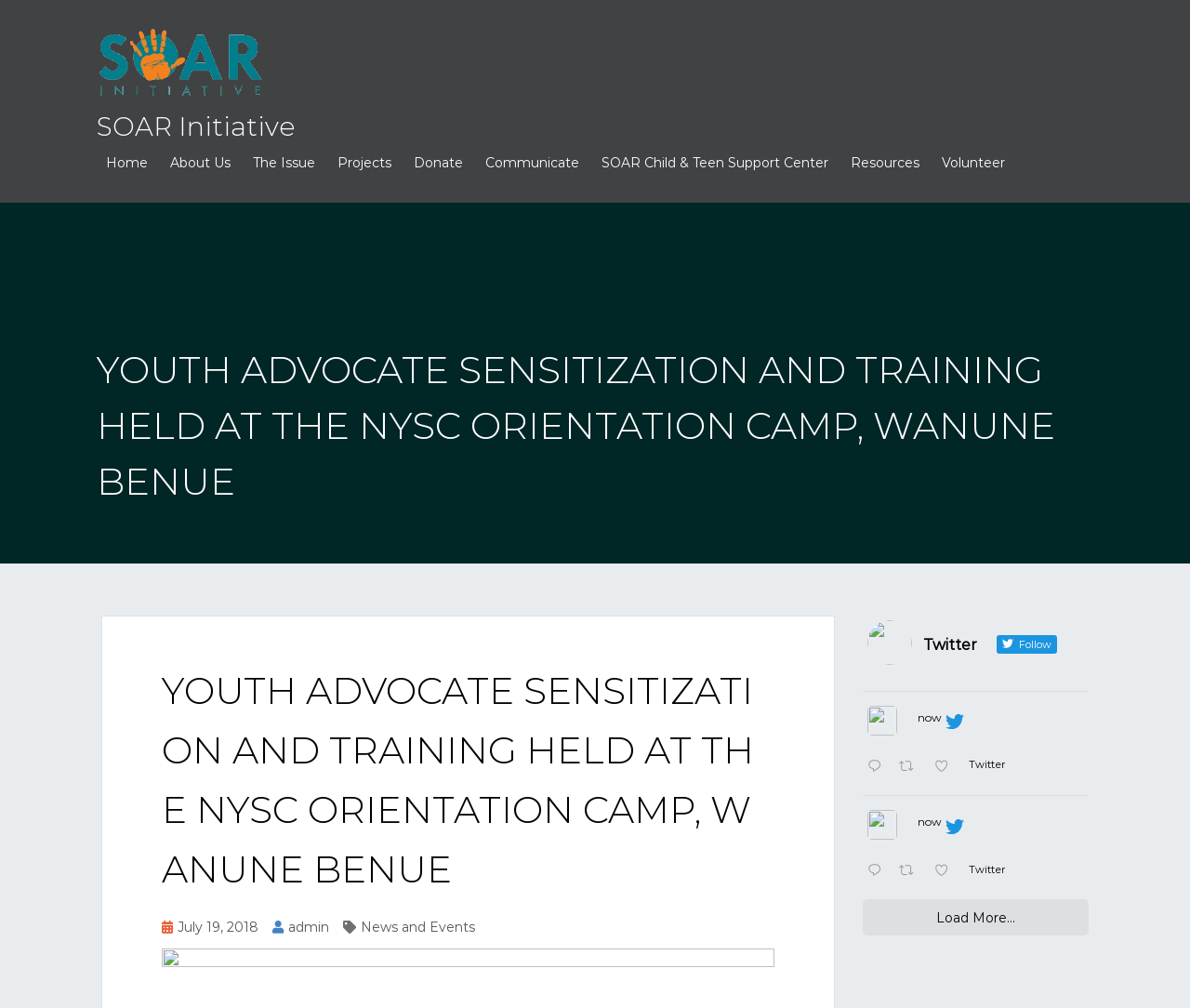Answer succinctly with a single word or phrase:
How many social media links are there?

4